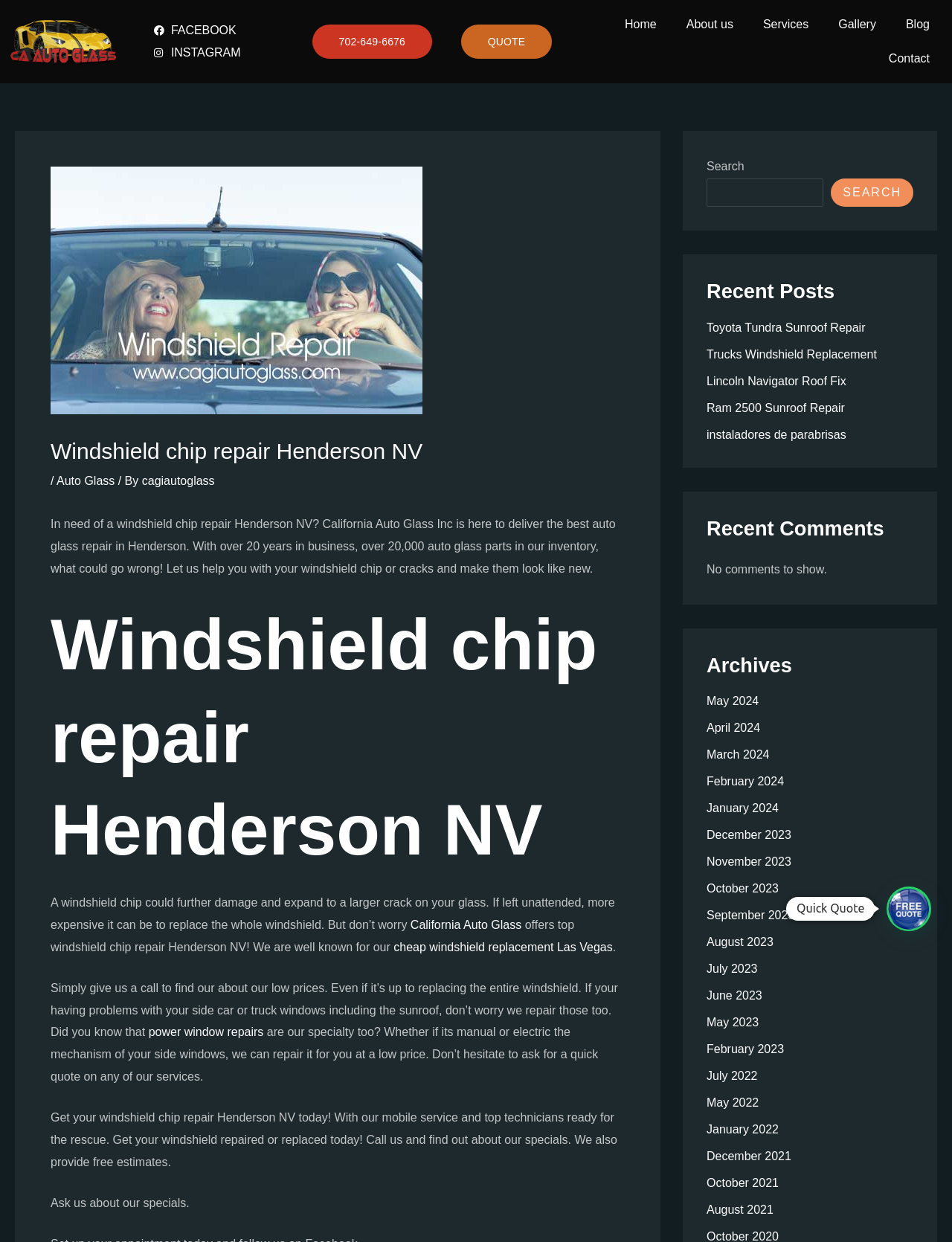Identify the bounding box coordinates of the clickable region necessary to fulfill the following instruction: "Read the 'Recent Posts'". The bounding box coordinates should be four float numbers between 0 and 1, i.e., [left, top, right, bottom].

[0.742, 0.224, 0.959, 0.245]